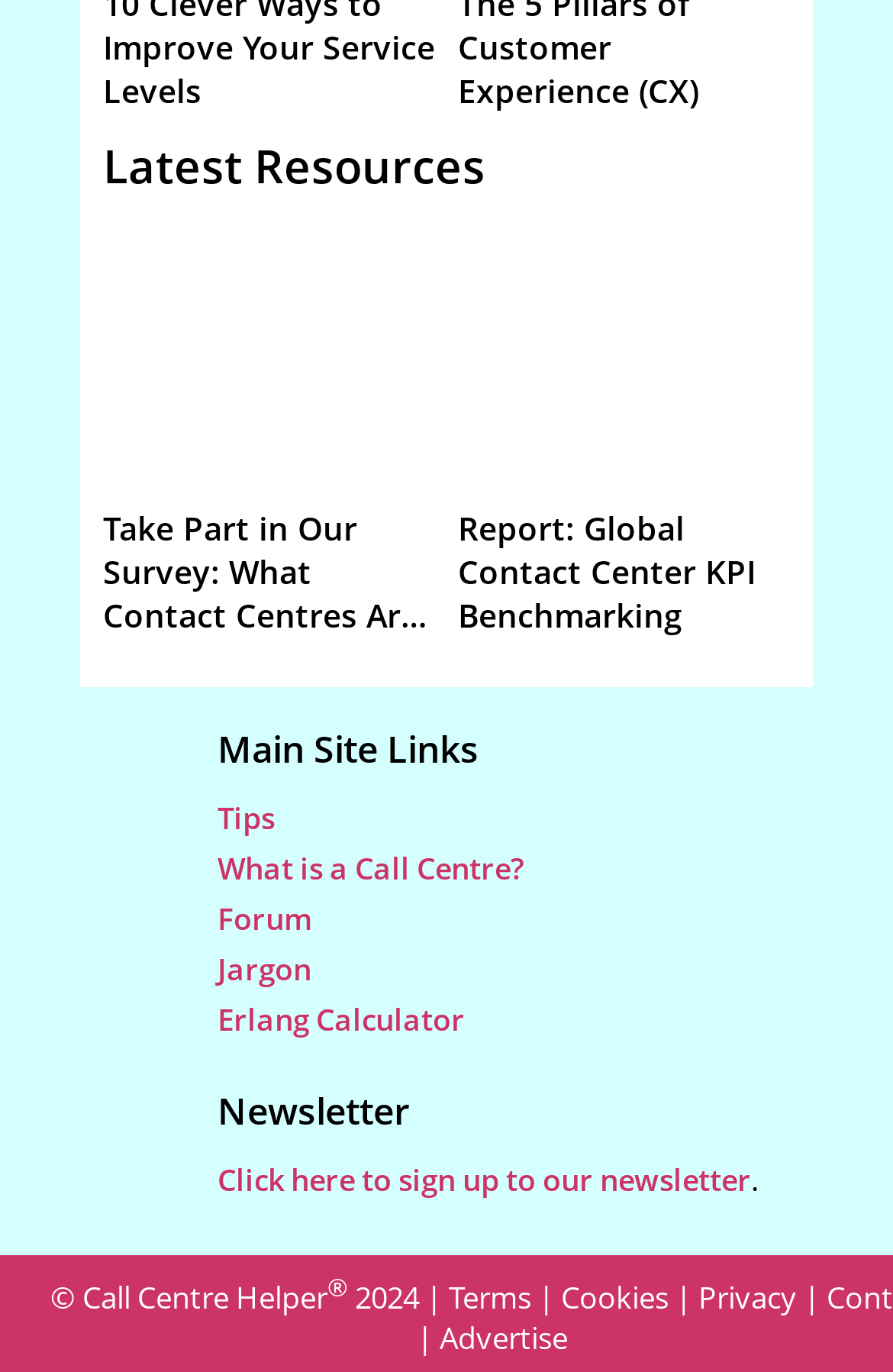Find the bounding box coordinates for the area you need to click to carry out the instruction: "View the report 'Global Contact Center KPI Benchmarking'". The coordinates should be four float numbers between 0 and 1, indicated as [left, top, right, bottom].

[0.513, 0.332, 0.885, 0.369]